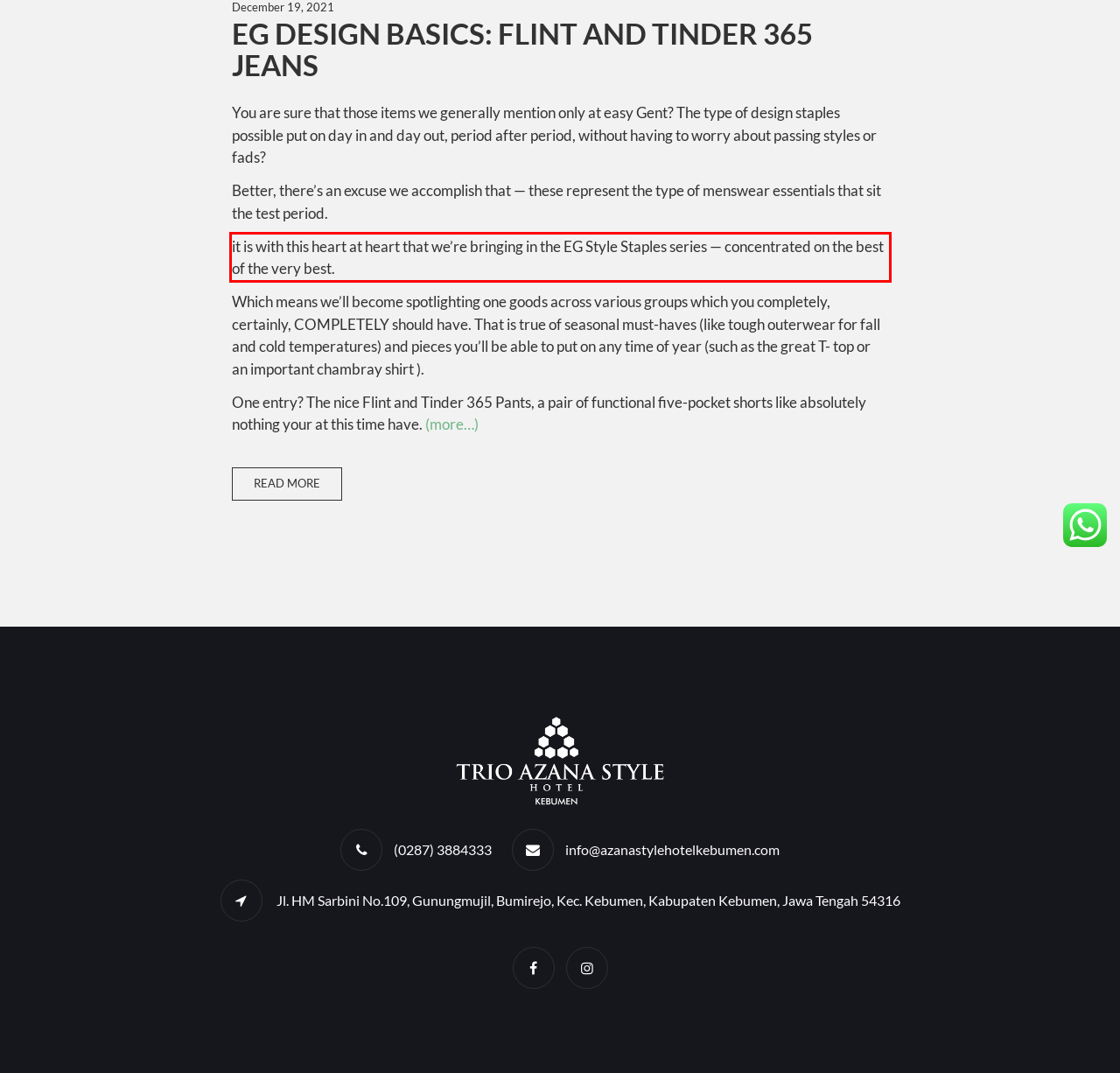The screenshot you have been given contains a UI element surrounded by a red rectangle. Use OCR to read and extract the text inside this red rectangle.

it is with this heart at heart that we’re bringing in the EG Style Staples series — concentrated on the best of the very best.